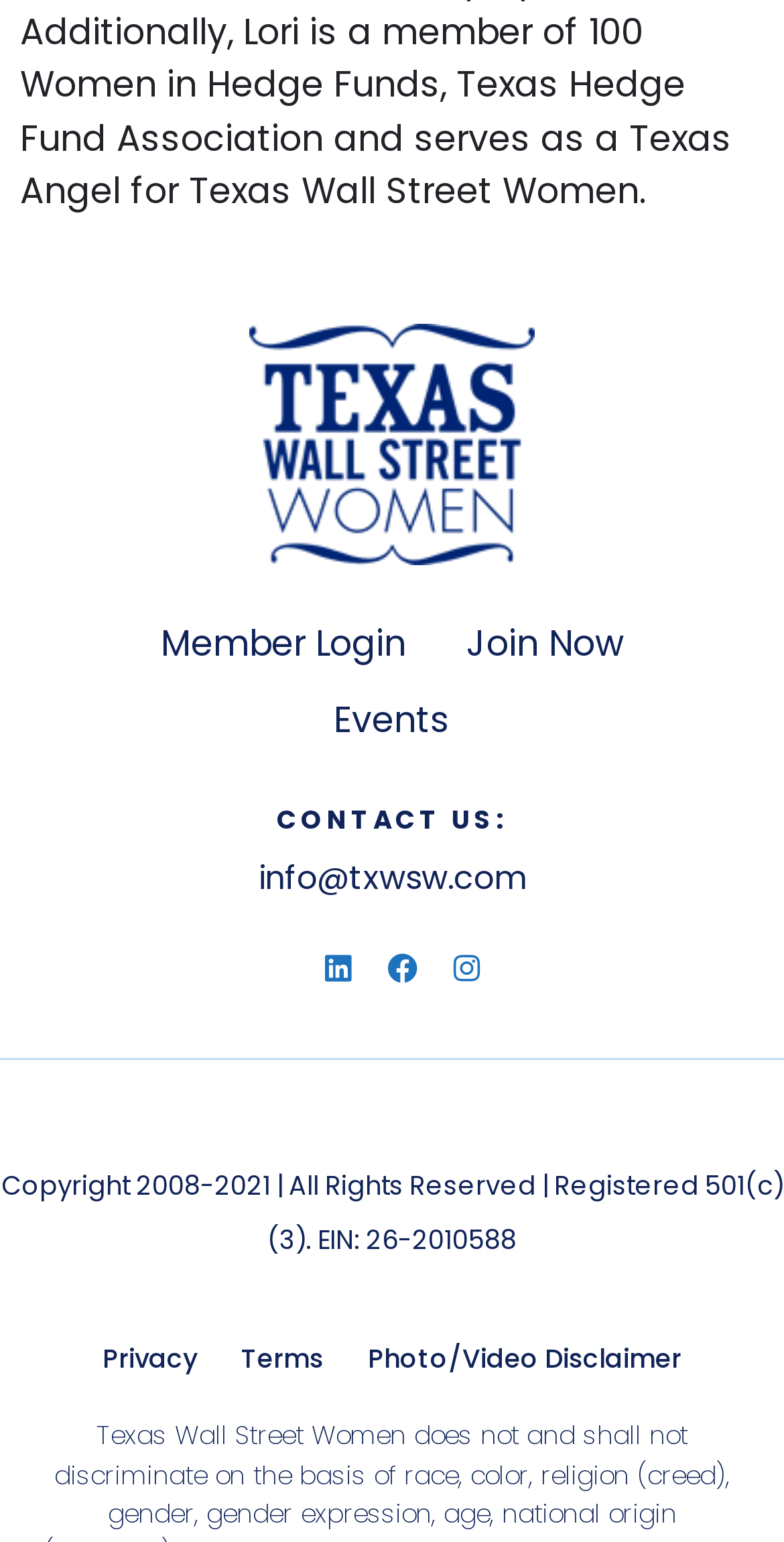Find the bounding box coordinates for the HTML element specified by: "Terms".

[0.279, 0.85, 0.441, 0.912]